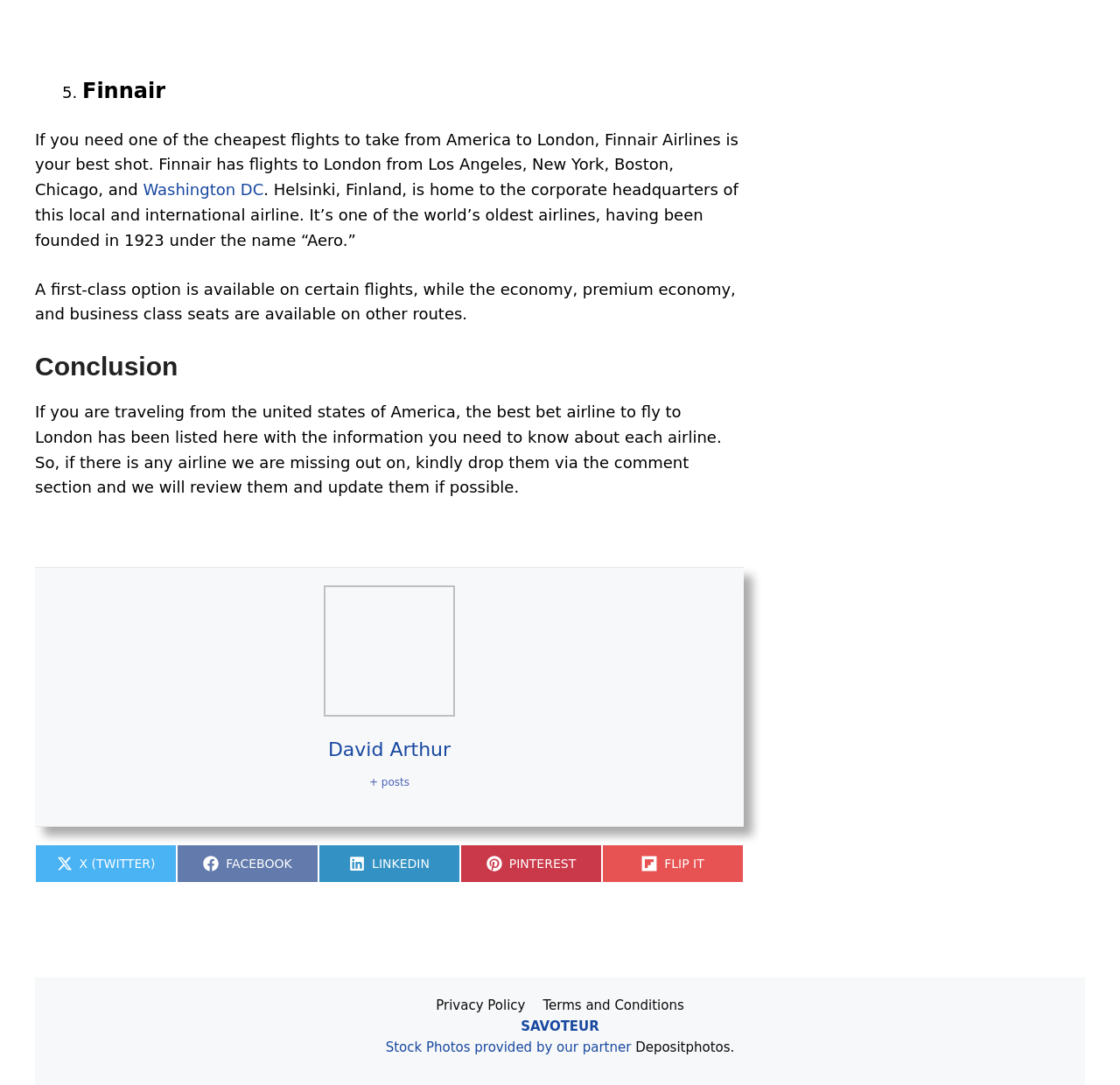What social media platforms can the article be shared on?
Please provide a comprehensive answer based on the information in the image.

The article has a section at the bottom with links to share the article on various social media platforms, including Twitter, Facebook, LinkedIn, Pinterest, and Flip It.